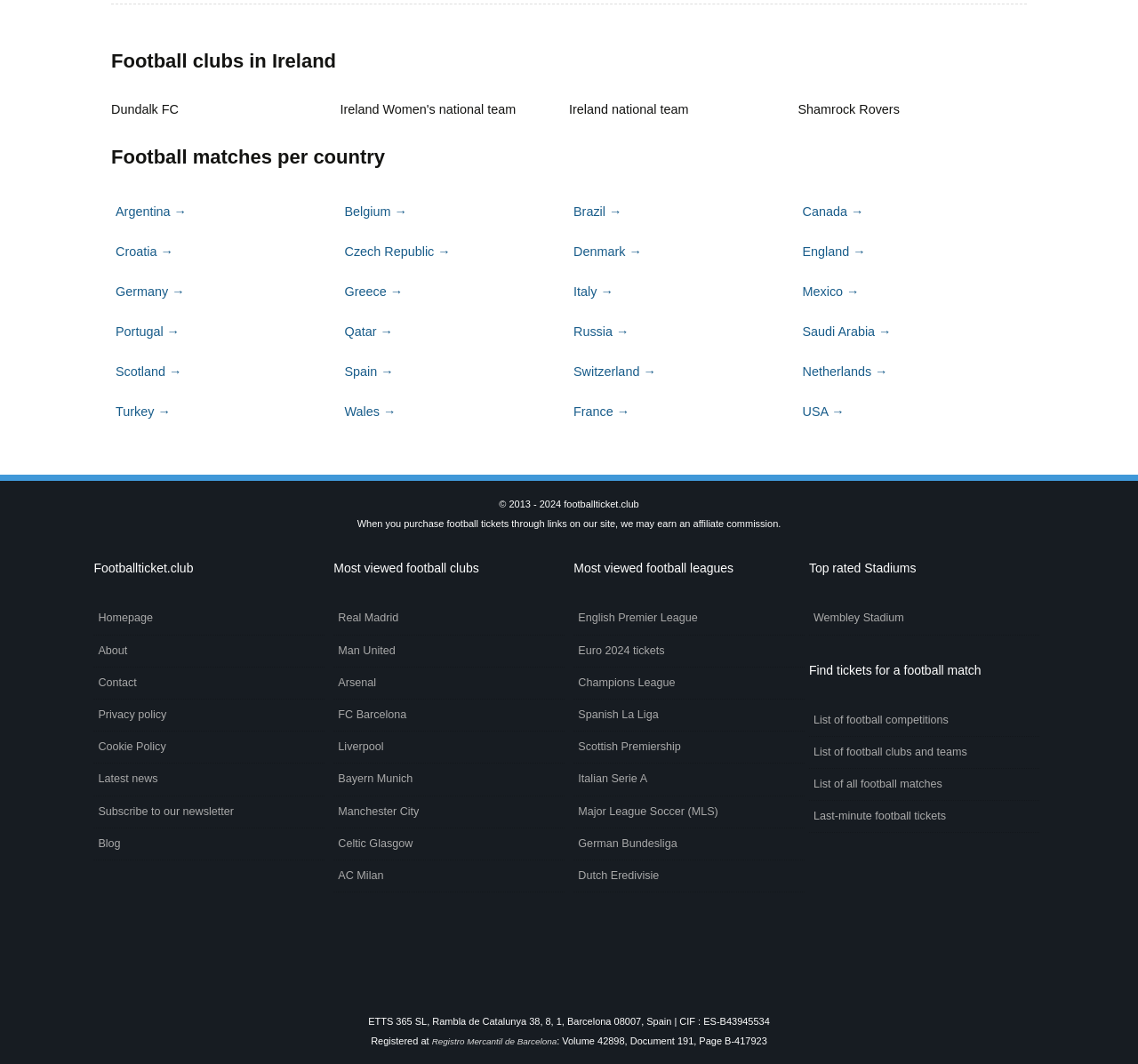Identify the bounding box of the UI element that matches this description: "Date Prev".

None